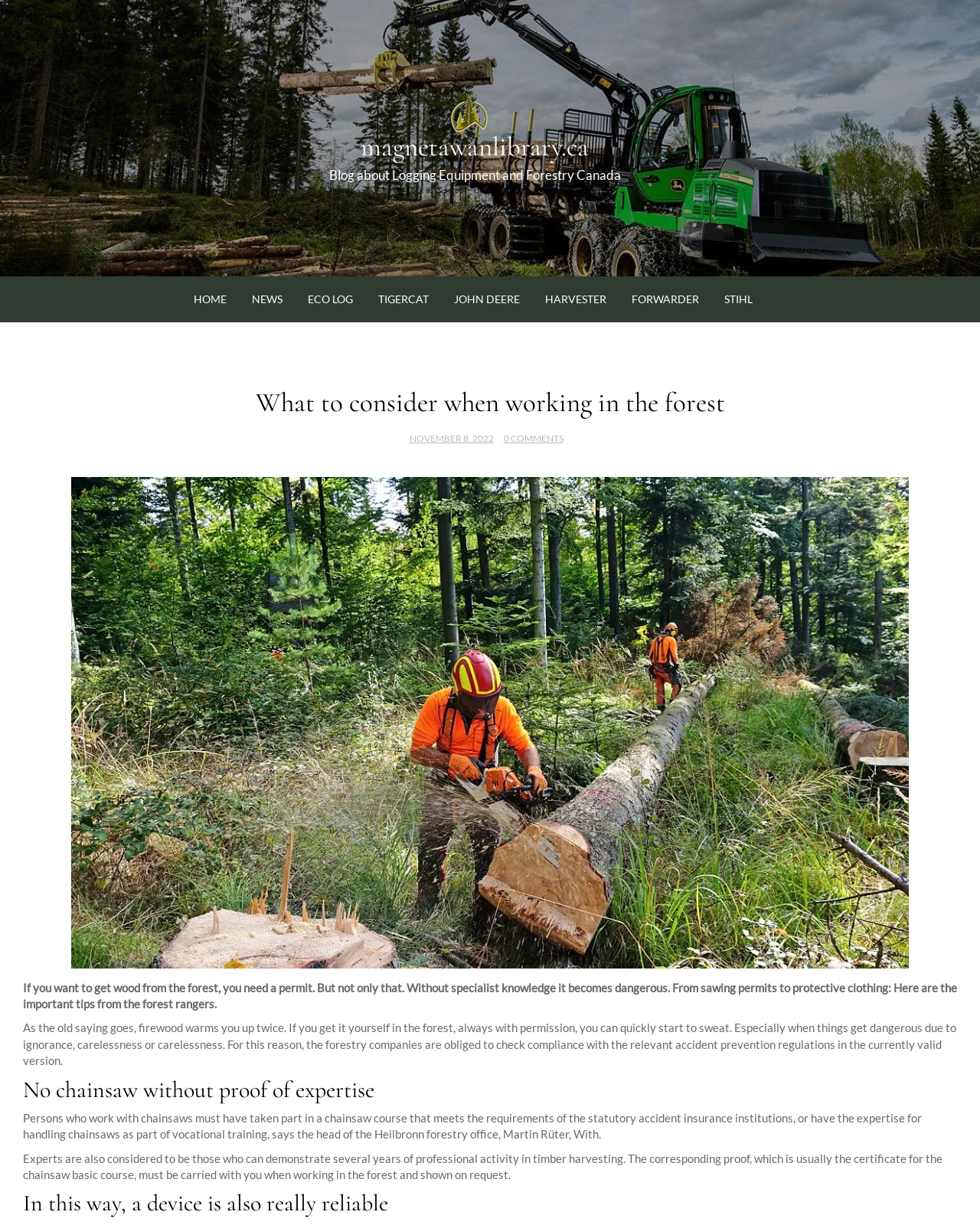Please determine the bounding box coordinates of the element's region to click for the following instruction: "Click the 'NEWS' link".

[0.246, 0.225, 0.3, 0.26]